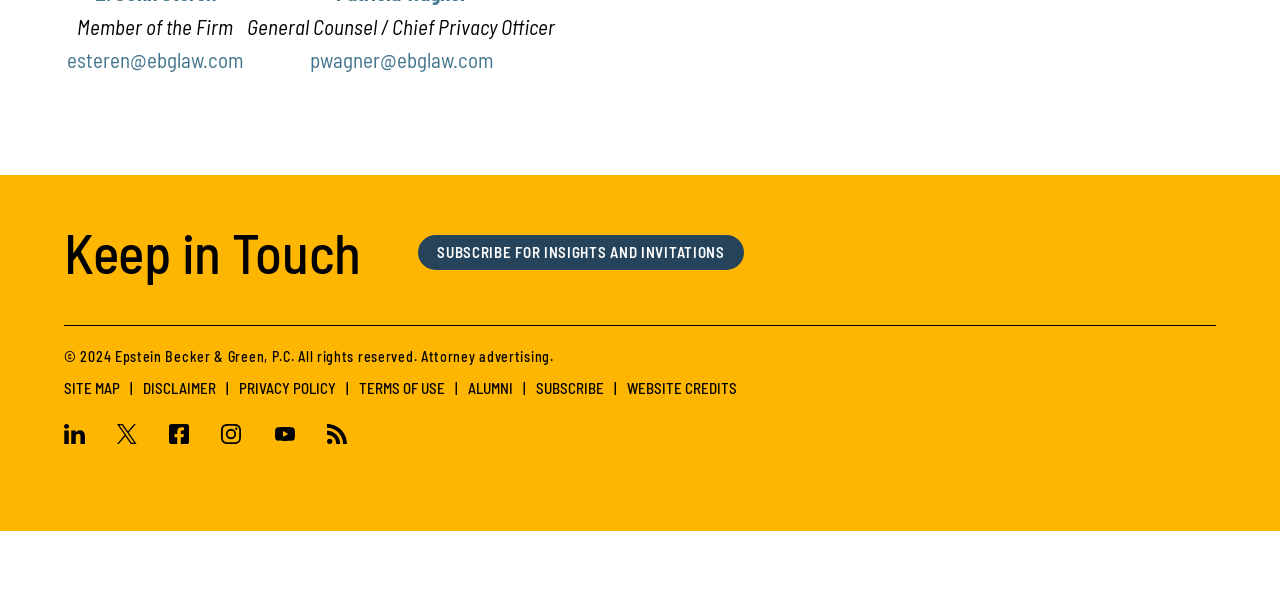Respond to the following query with just one word or a short phrase: 
What is the name of the law firm?

Epstein Becker & Green, P.C.